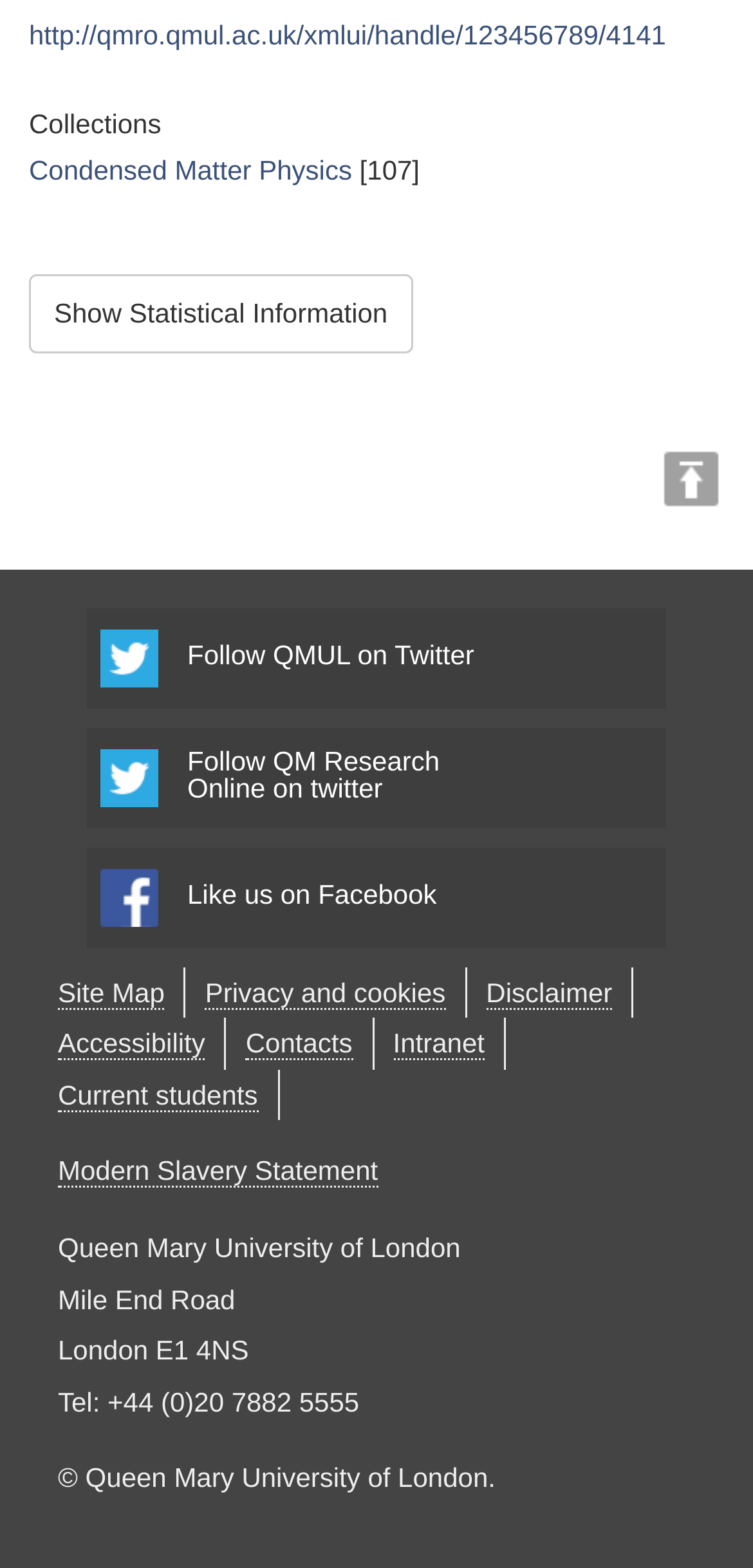Determine the bounding box coordinates of the region to click in order to accomplish the following instruction: "Follow QMUL on Twitter". Provide the coordinates as four float numbers between 0 and 1, specifically [left, top, right, bottom].

[0.115, 0.387, 0.885, 0.451]